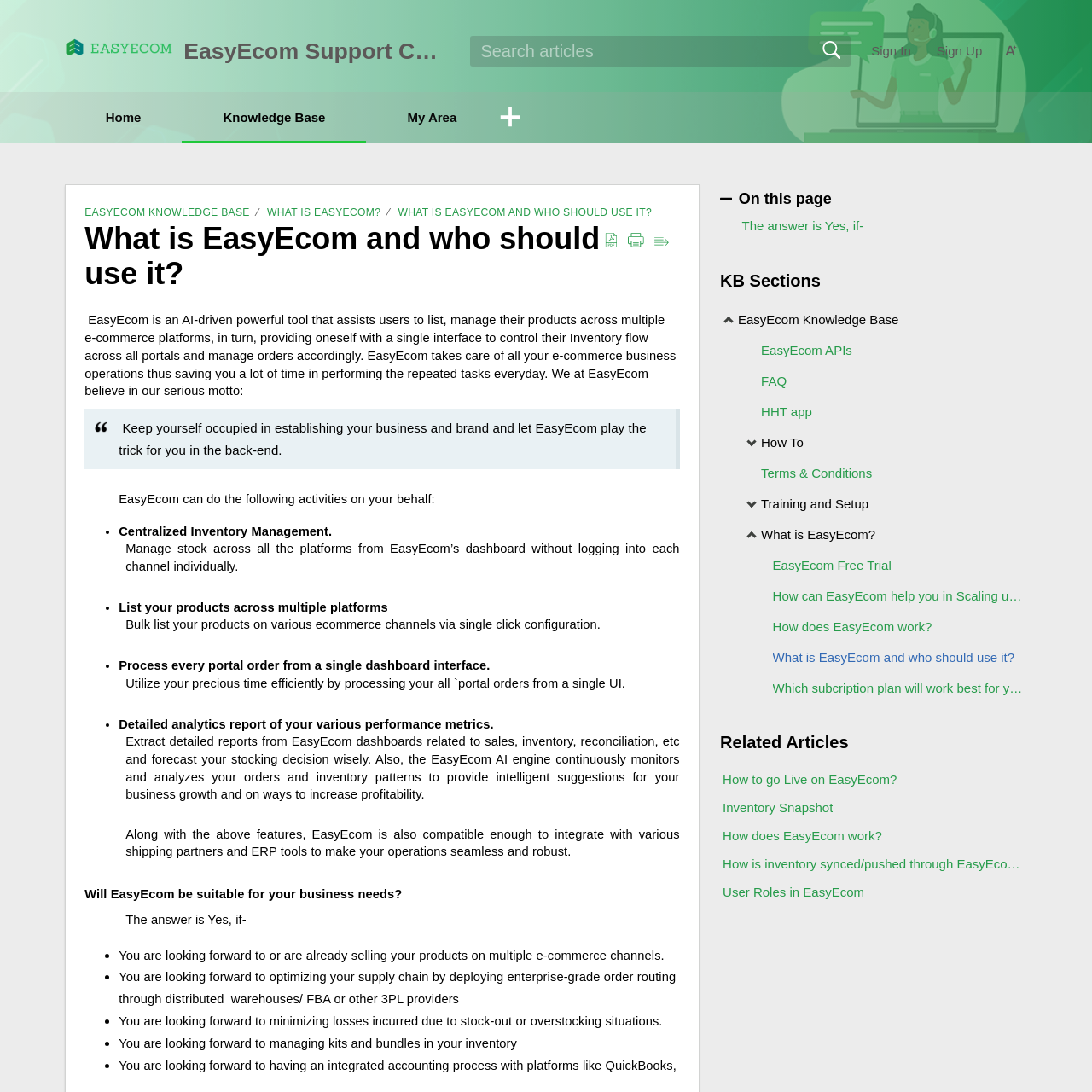Use a single word or phrase to respond to the question:
What is EasyEcom?

AI-driven powerful tool